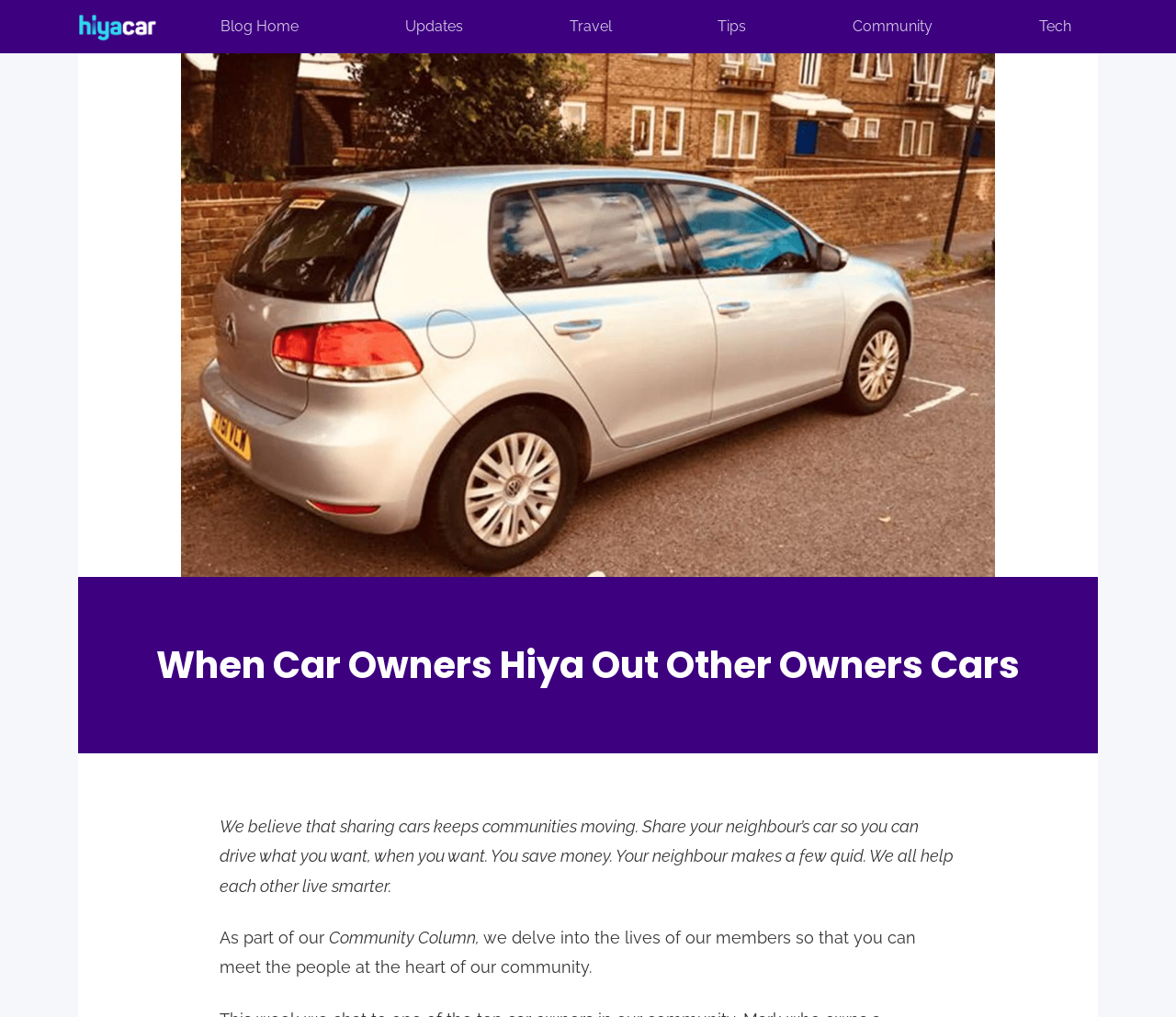Determine the bounding box coordinates of the UI element described below. Use the format (top-left x, top-left y, bottom-right x, bottom-right y) with floating point numbers between 0 and 1: parent_node: Blog Home

[0.066, 0.007, 0.165, 0.045]